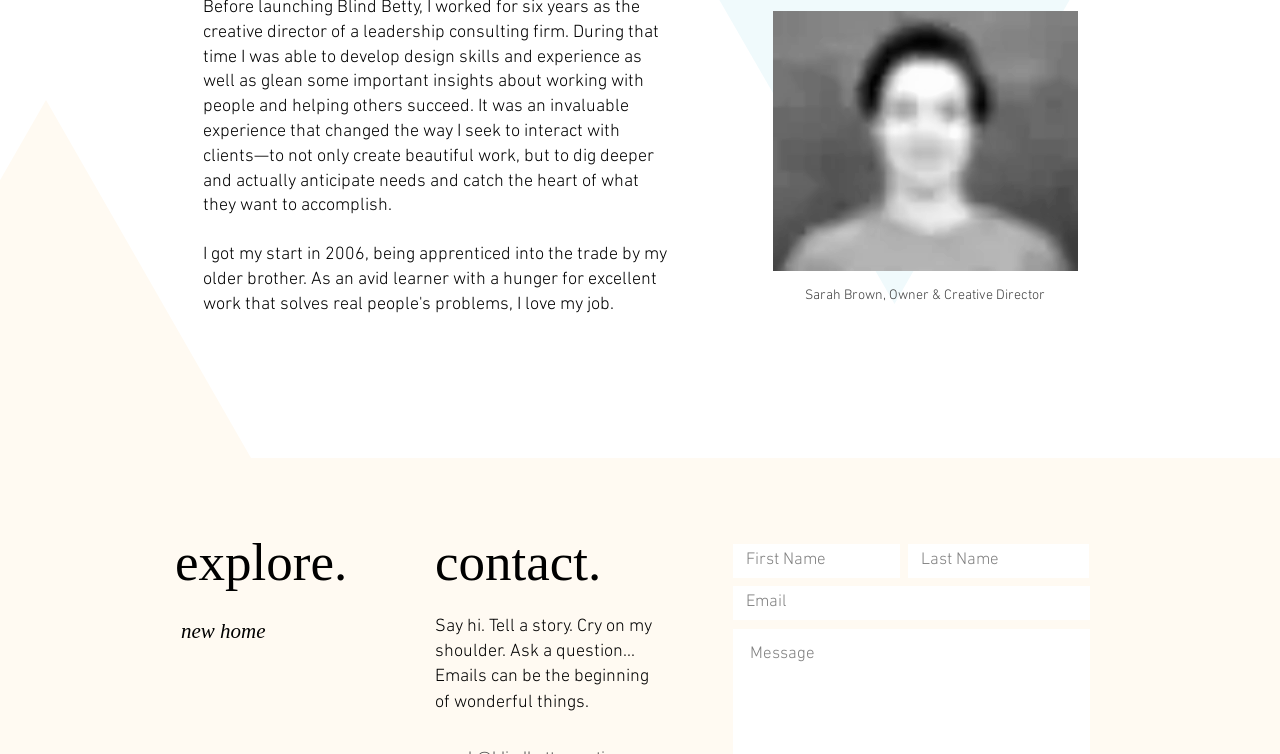Find the coordinates for the bounding box of the element with this description: "aria-label="Email" name="email" placeholder="Email"".

[0.573, 0.777, 0.852, 0.822]